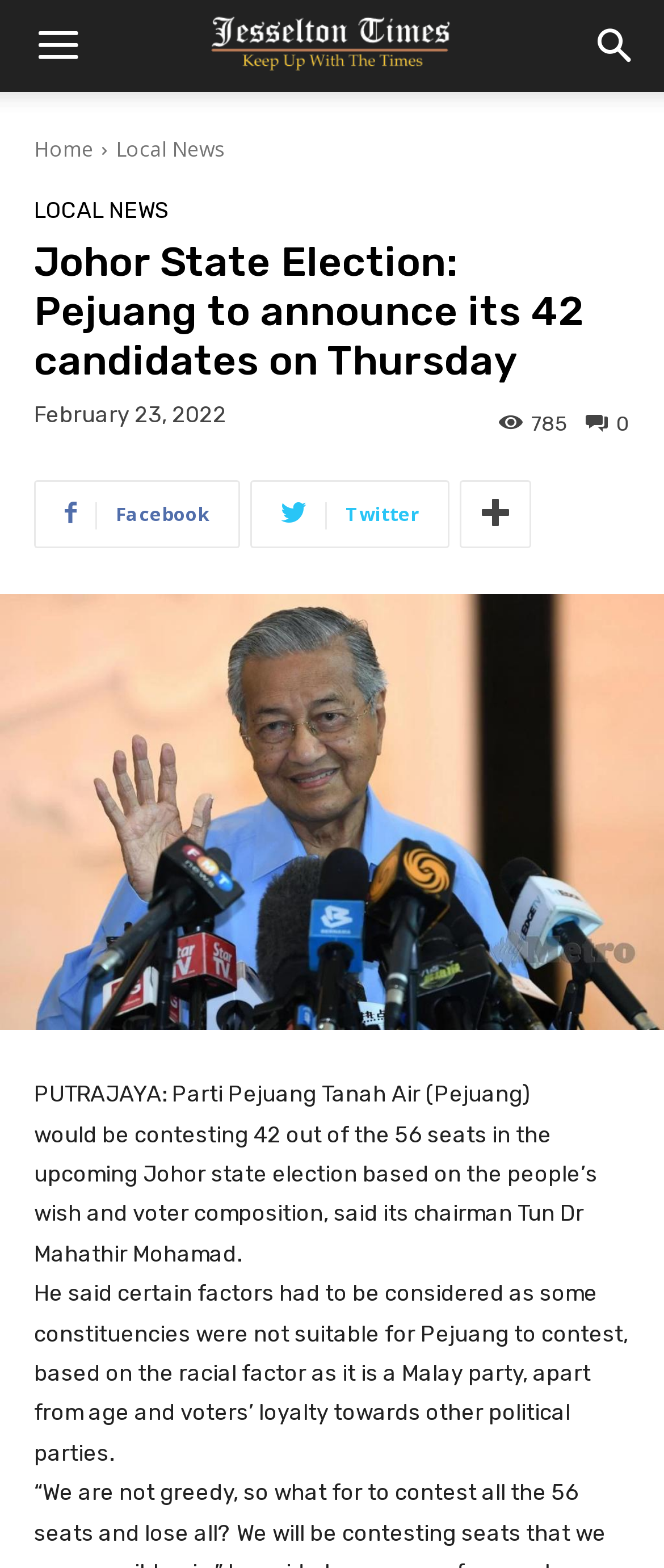What is the name of the party contesting in the Johor state election?
Based on the visual details in the image, please answer the question thoroughly.

The article mentions that Parti Pejuang Tanah Air (Pejuang) would be contesting in the upcoming Johor state election.